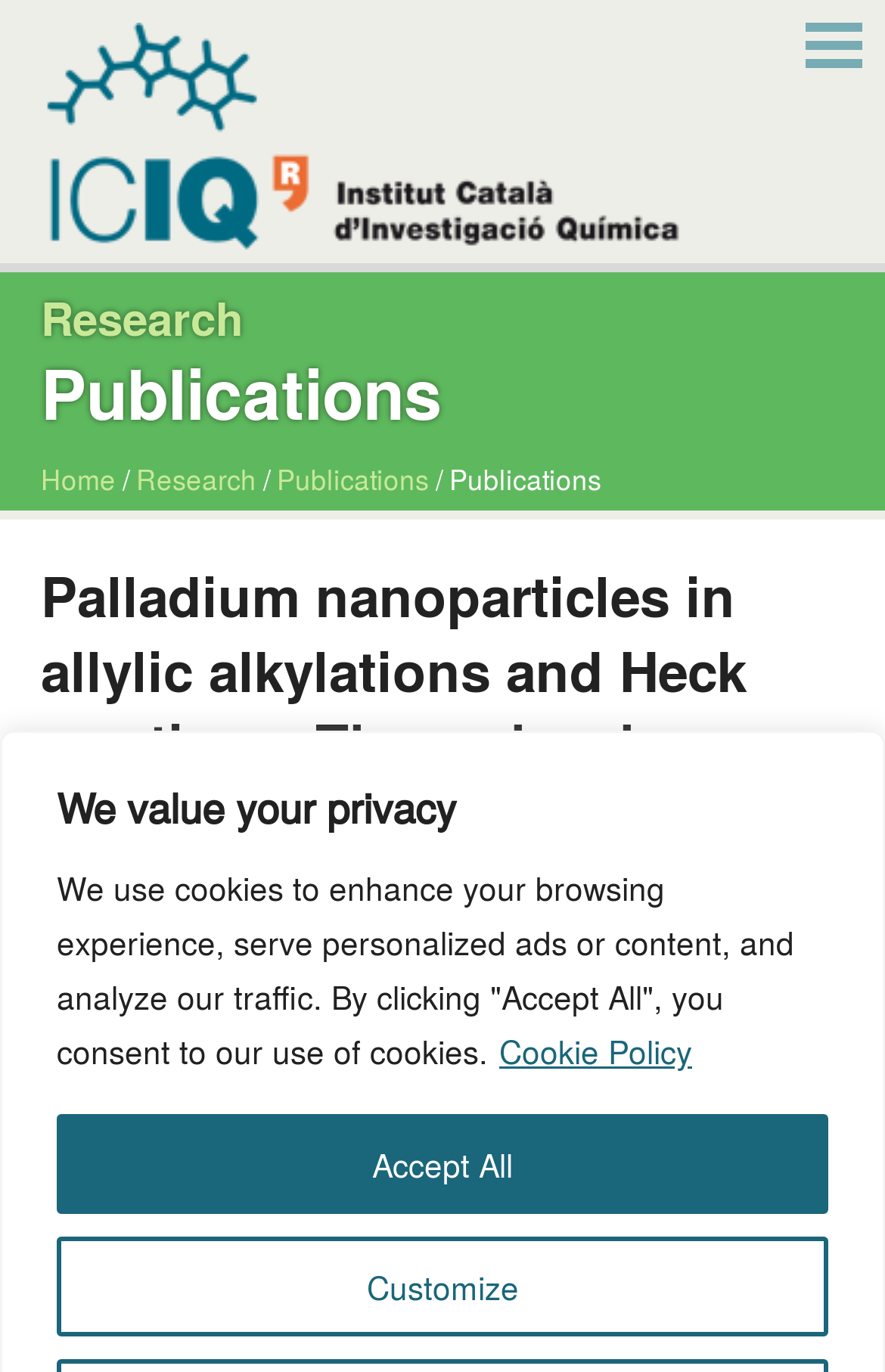Find the bounding box of the UI element described as: "input value=" Search" name="q" value="Search"". The bounding box coordinates should be given as four float values between 0 and 1, i.e., [left, top, right, bottom].

None